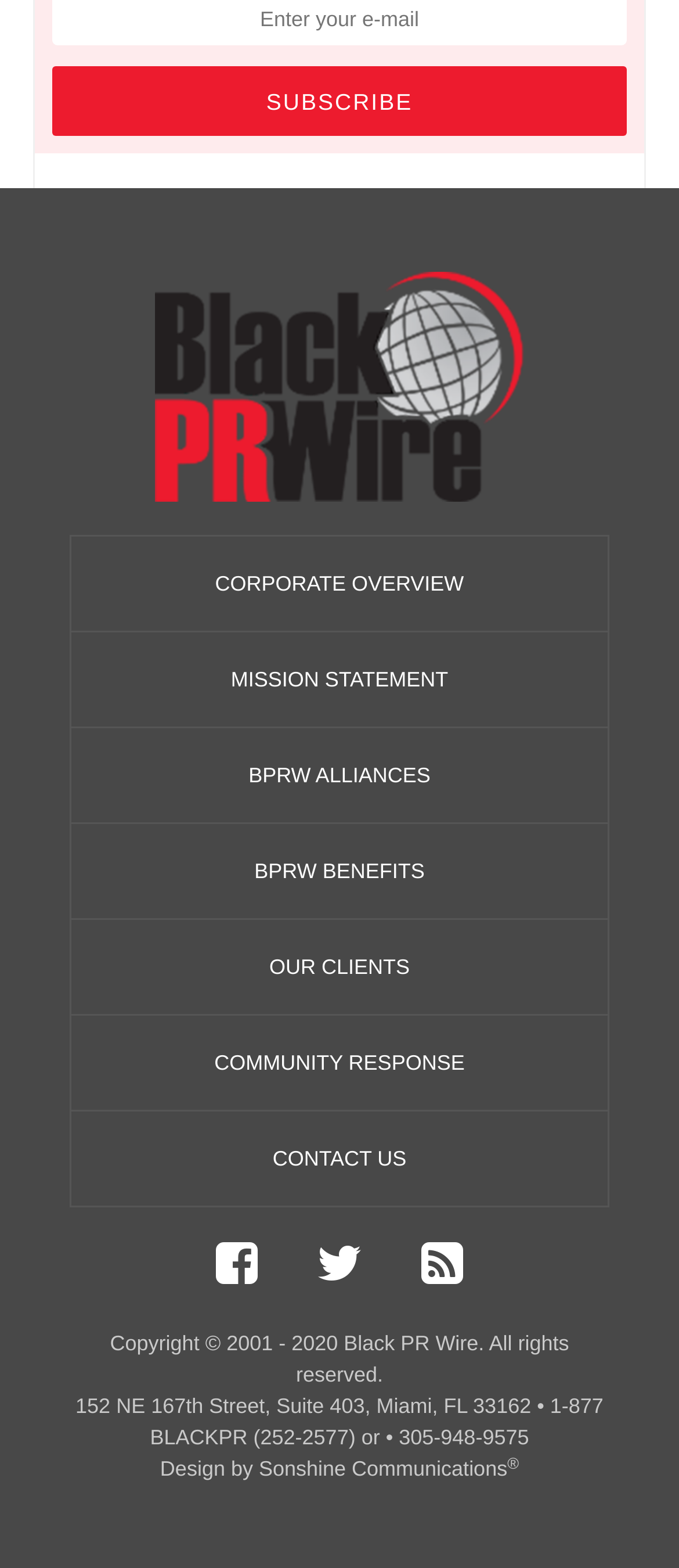Identify the bounding box coordinates for the UI element described as: "Subscribe".

[0.077, 0.042, 0.923, 0.087]